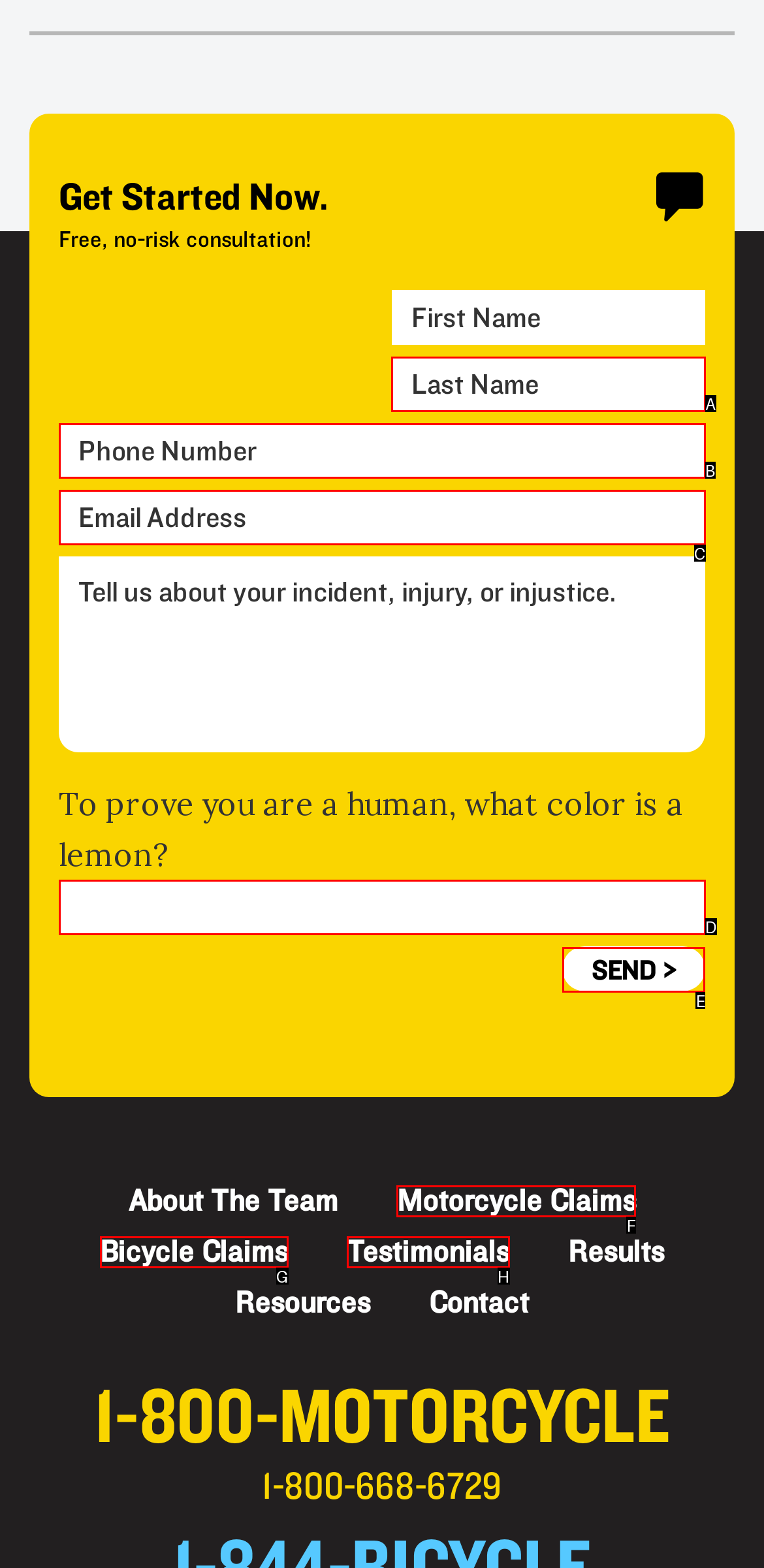Choose the UI element to click on to achieve this task: Click the SEND button. Reply with the letter representing the selected element.

E